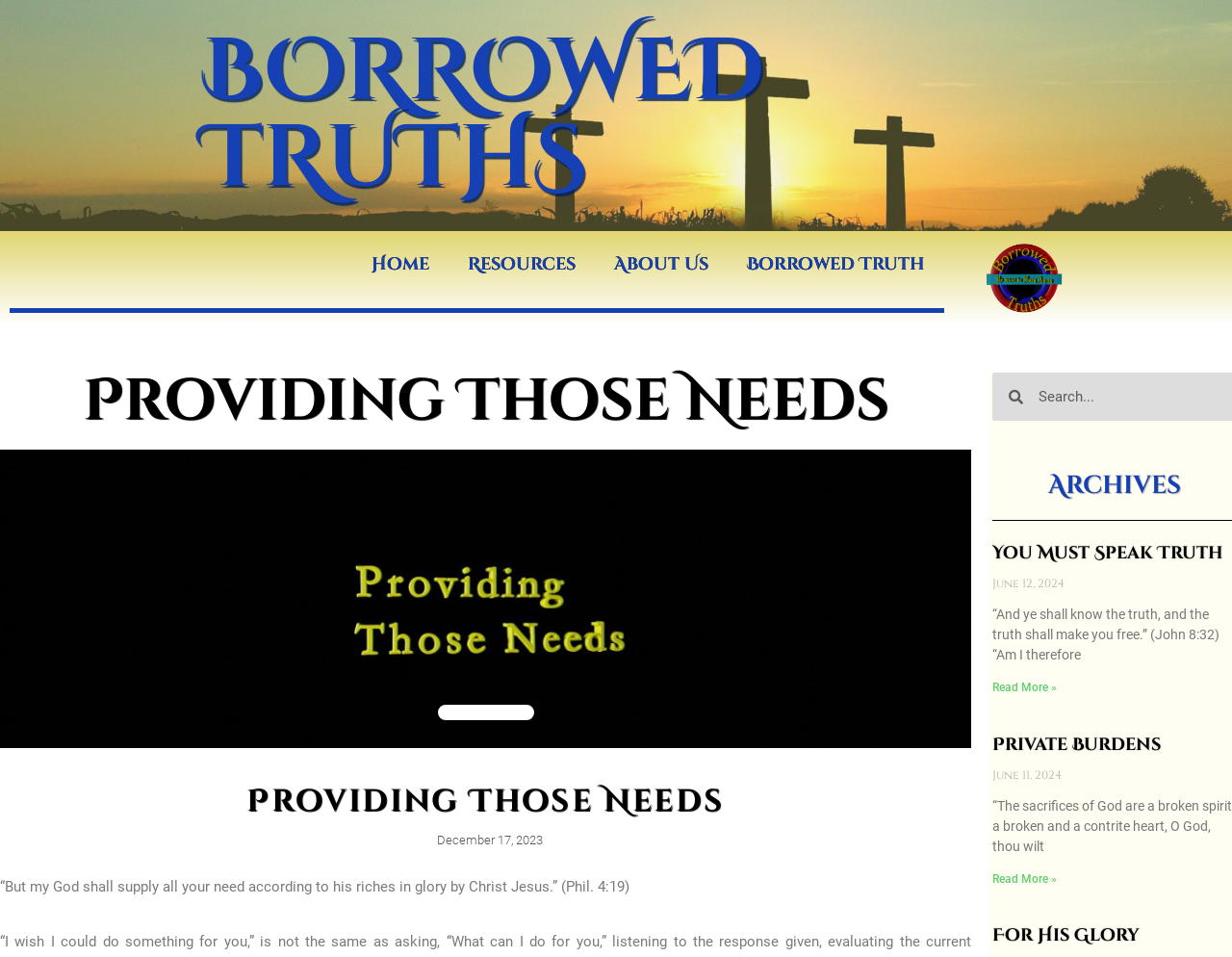Provide a short answer using a single word or phrase for the following question: 
How many links are in the top navigation menu?

4